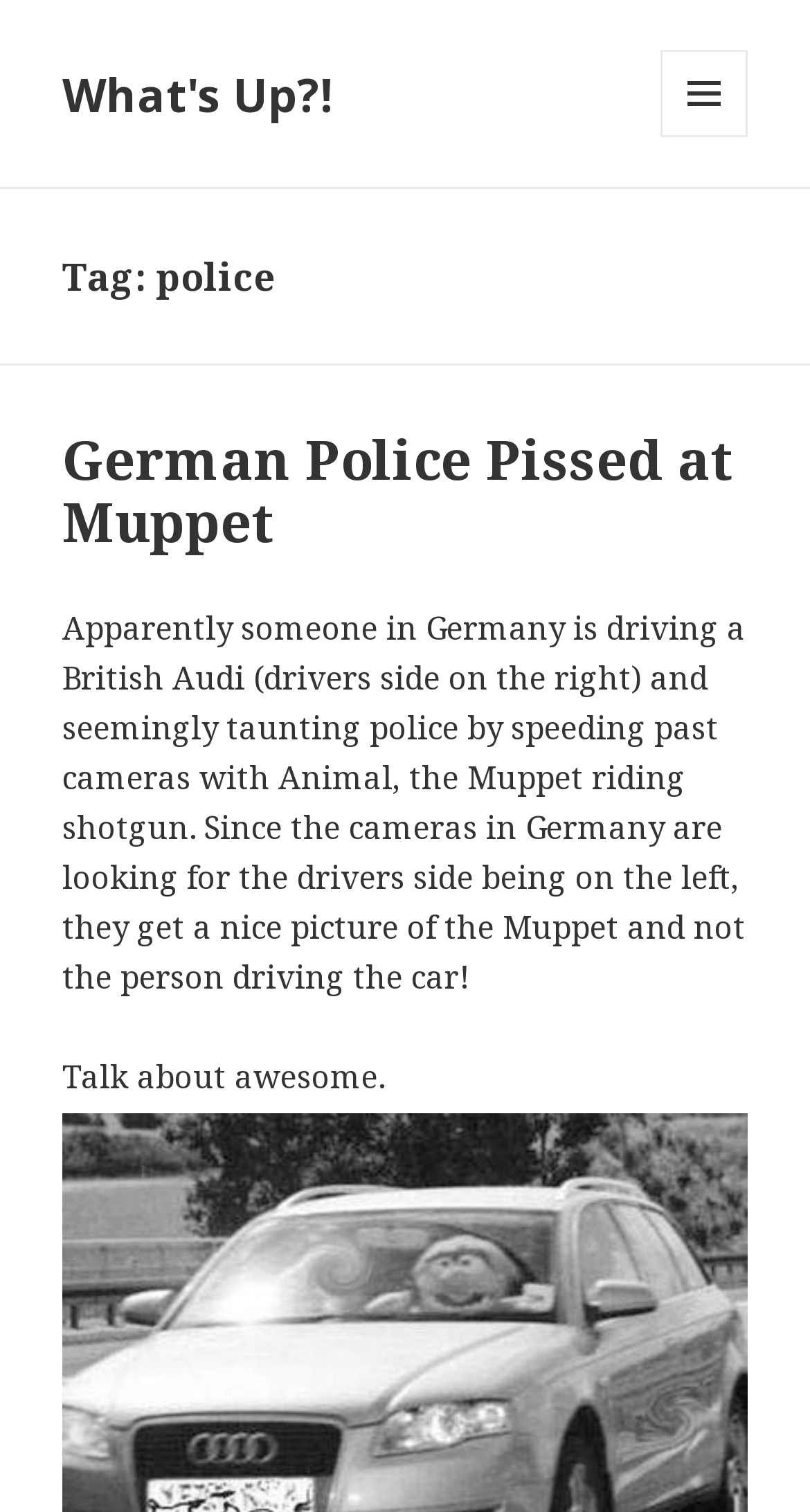Using the image as a reference, answer the following question in as much detail as possible:
What is the location of the incident?

The article mentions that the incident occurred in Germany, where the police are trying to catch the driver of the car, but are instead getting pictures of the Muppet.